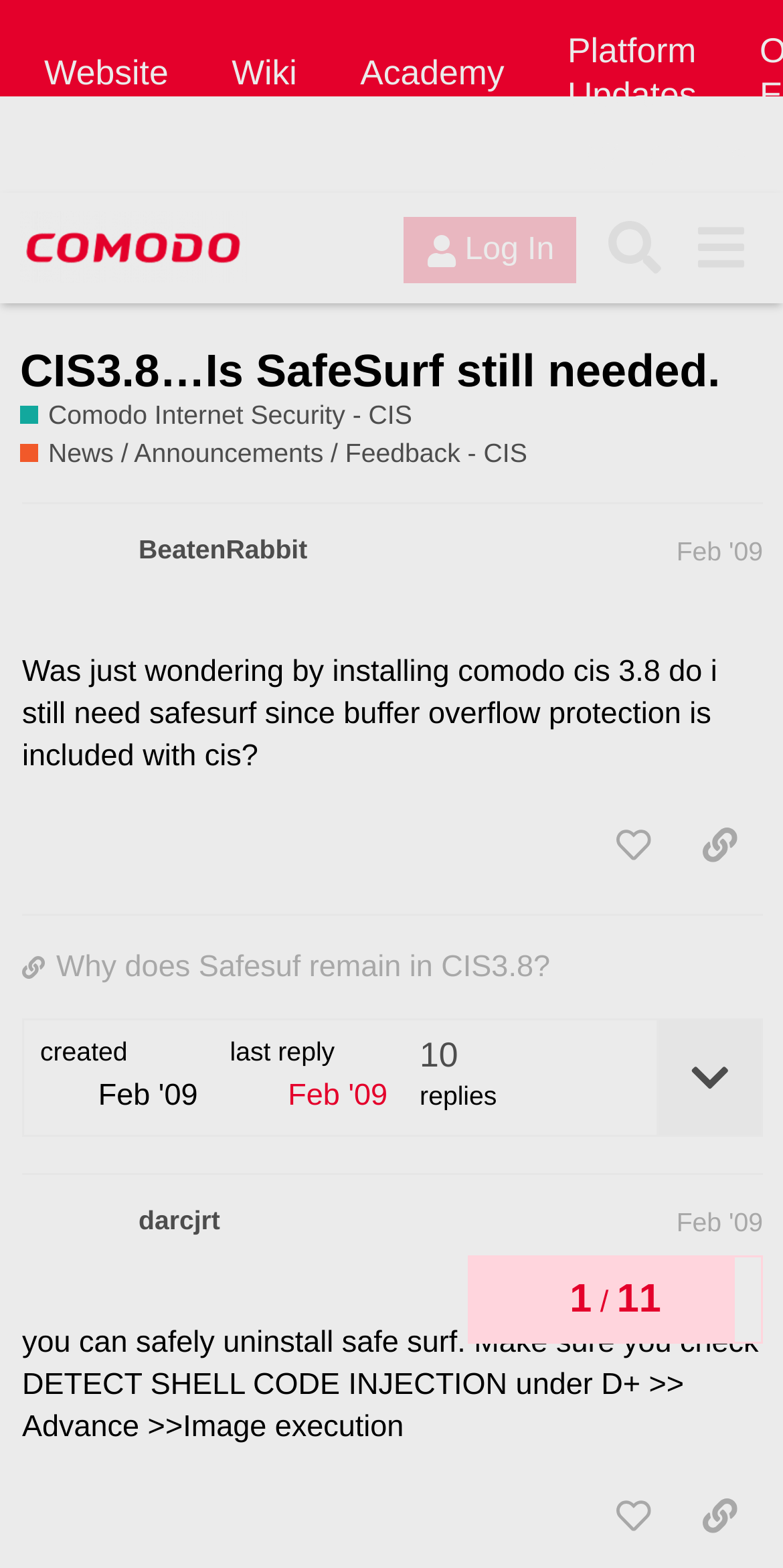Determine the heading of the webpage and extract its text content.

CIS3.8…Is SafeSurf still needed.